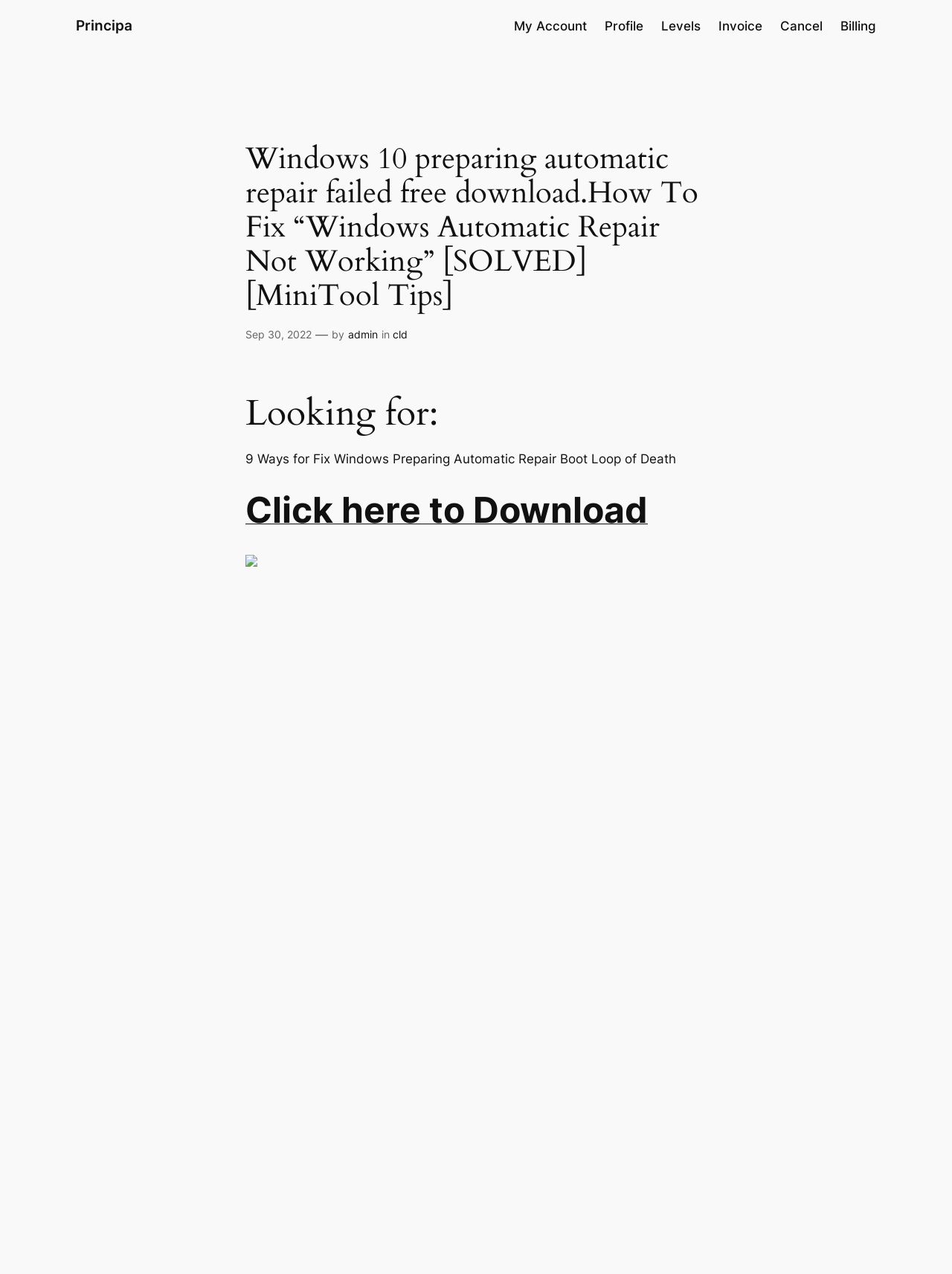Please provide the bounding box coordinates for the element that needs to be clicked to perform the following instruction: "Click on the 'admin' link". The coordinates should be given as four float numbers between 0 and 1, i.e., [left, top, right, bottom].

[0.366, 0.258, 0.397, 0.267]